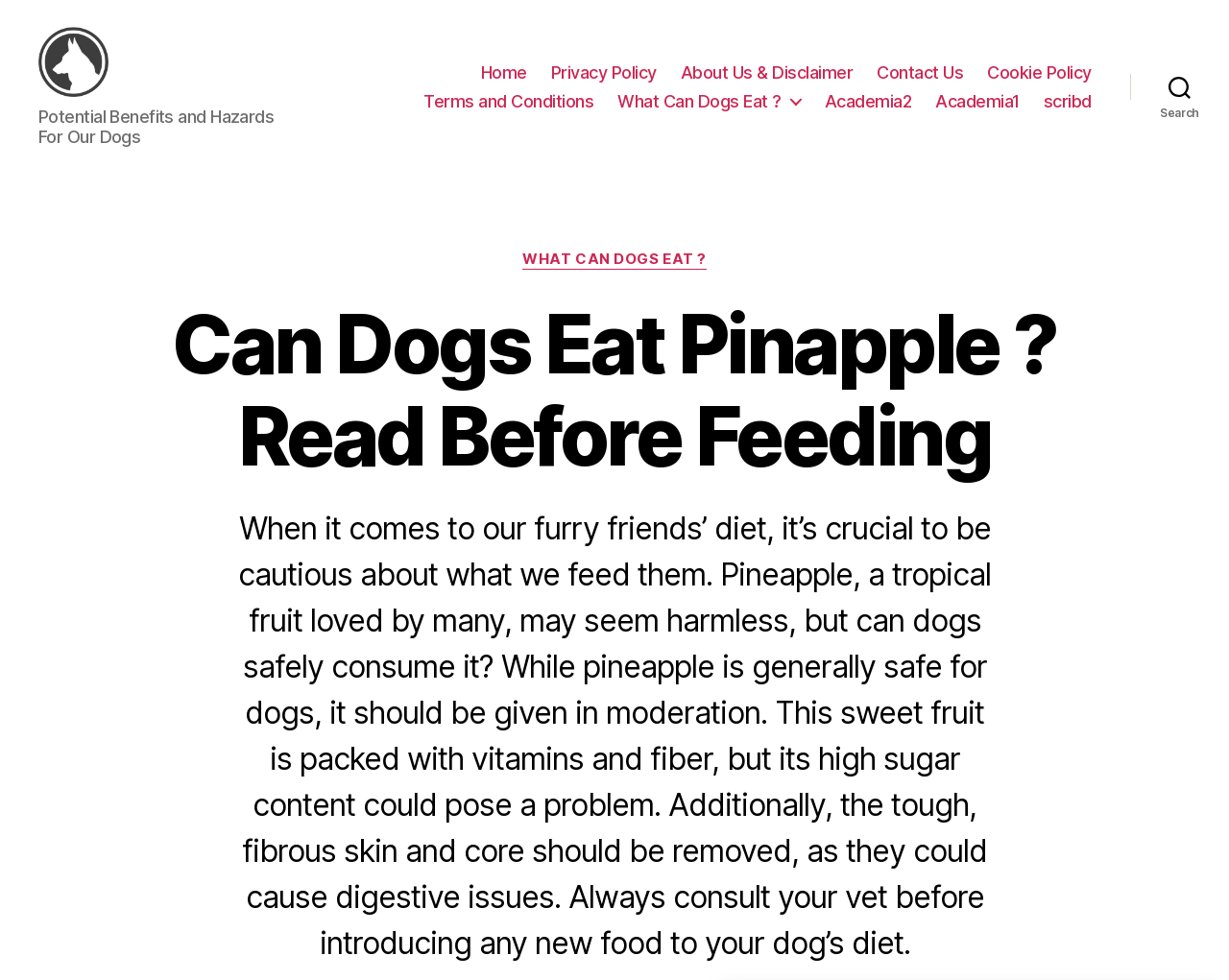Please find the bounding box for the UI component described as follows: "scribd".

[0.849, 0.101, 0.888, 0.122]